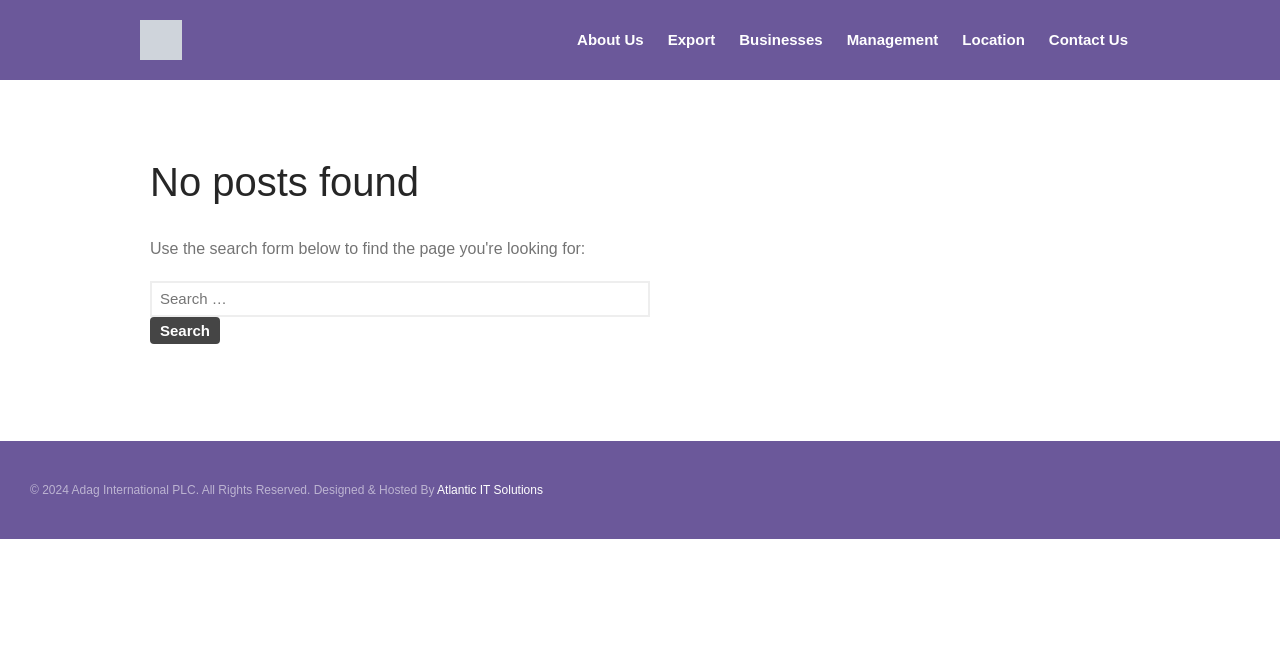Find the bounding box coordinates of the area to click in order to follow the instruction: "Go to the 'Export' page".

[0.514, 0.038, 0.567, 0.083]